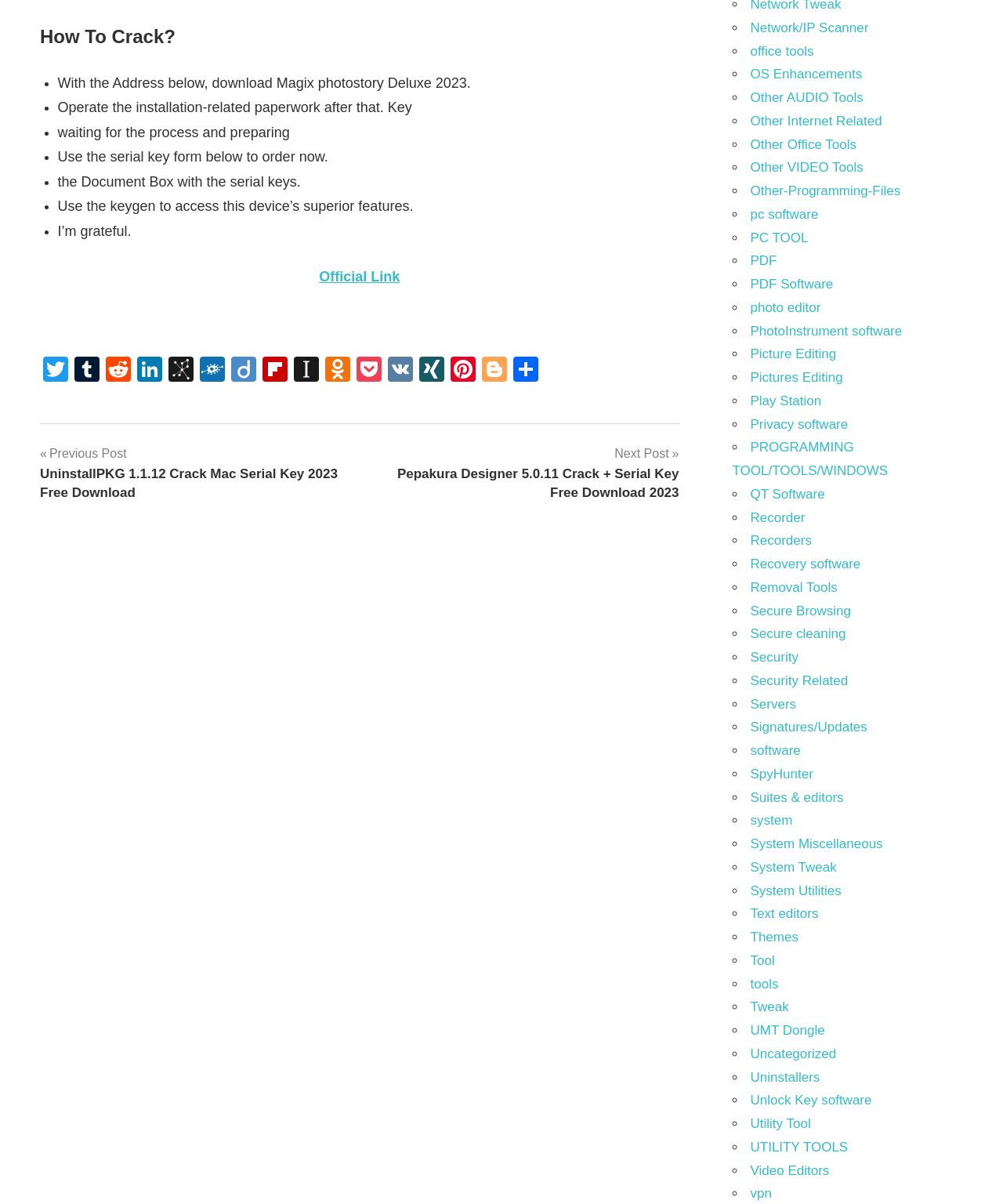Reply to the question with a brief word or phrase: What is the software being discussed?

Magix photostory Deluxe 2023